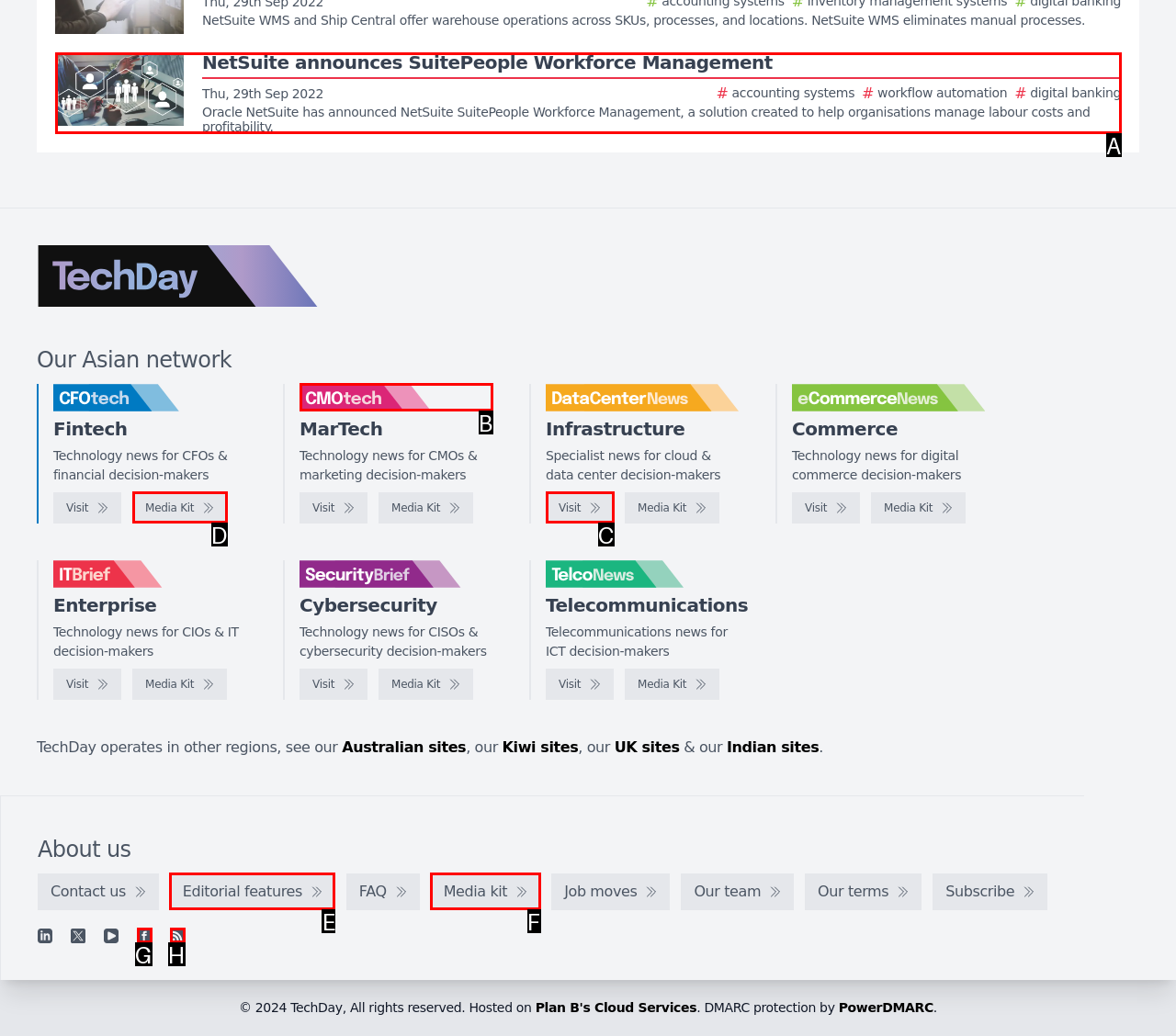Figure out which option to click to perform the following task: Check out Media Kit
Provide the letter of the correct option in your response.

D